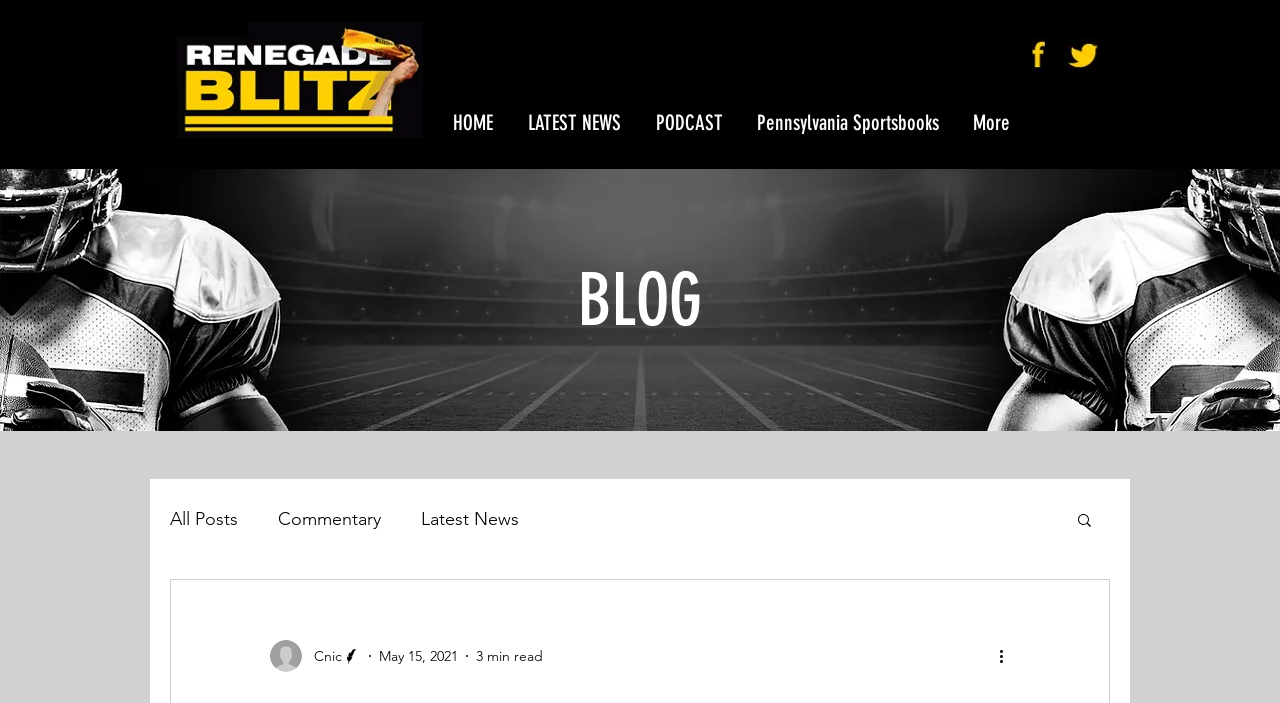Describe in detail what you see on the webpage.

This webpage is about a Steelers rookie forecast, featuring a blog post with a title and a writer's picture. At the top left corner, there is a logo image, and on the top right corner, there are social media icons, including Facebook and Twitter. Below the logo, there is a navigation menu with links to "HOME", "LATEST NEWS", "PODCAST", and "Pennsylvania Sportsbooks", followed by a "More" option.

The main content of the webpage is a blog post, which takes up most of the page. The post has a heading "BLOG" and a slideshow background image. Below the heading, there is a navigation menu specific to the blog, with links to "All Posts", "Commentary", and "Latest News". On the right side of the blog navigation menu, there is a search button with a magnifying glass icon.

The blog post itself has a writer's picture and name, "Cnic Writer", along with the date "May 15, 2021" and an estimated reading time of "3 min read". There is also a "More actions" button at the bottom right corner of the post.